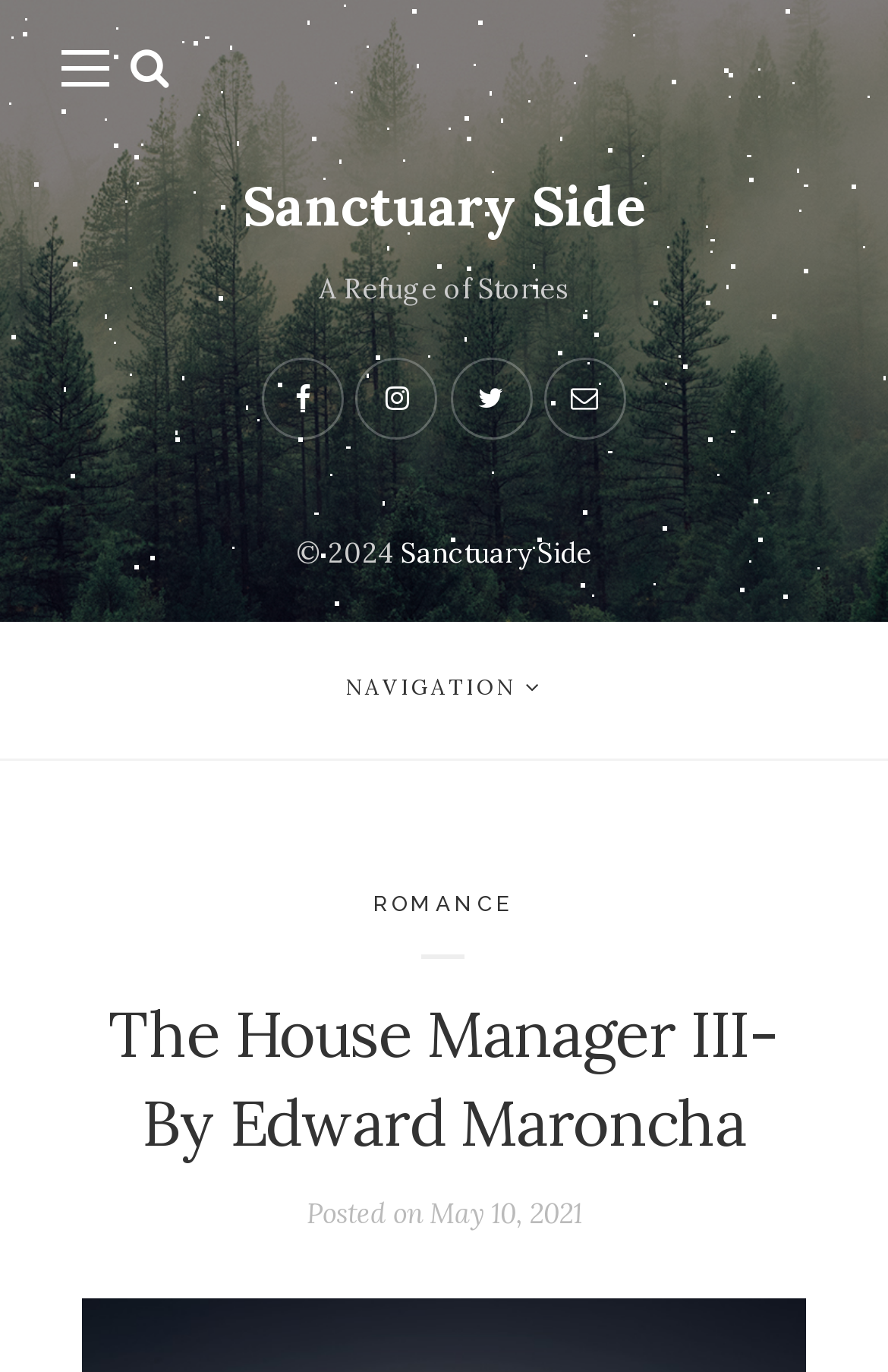What is the name of the author?
Identify the answer in the screenshot and reply with a single word or phrase.

Edward Maroncha